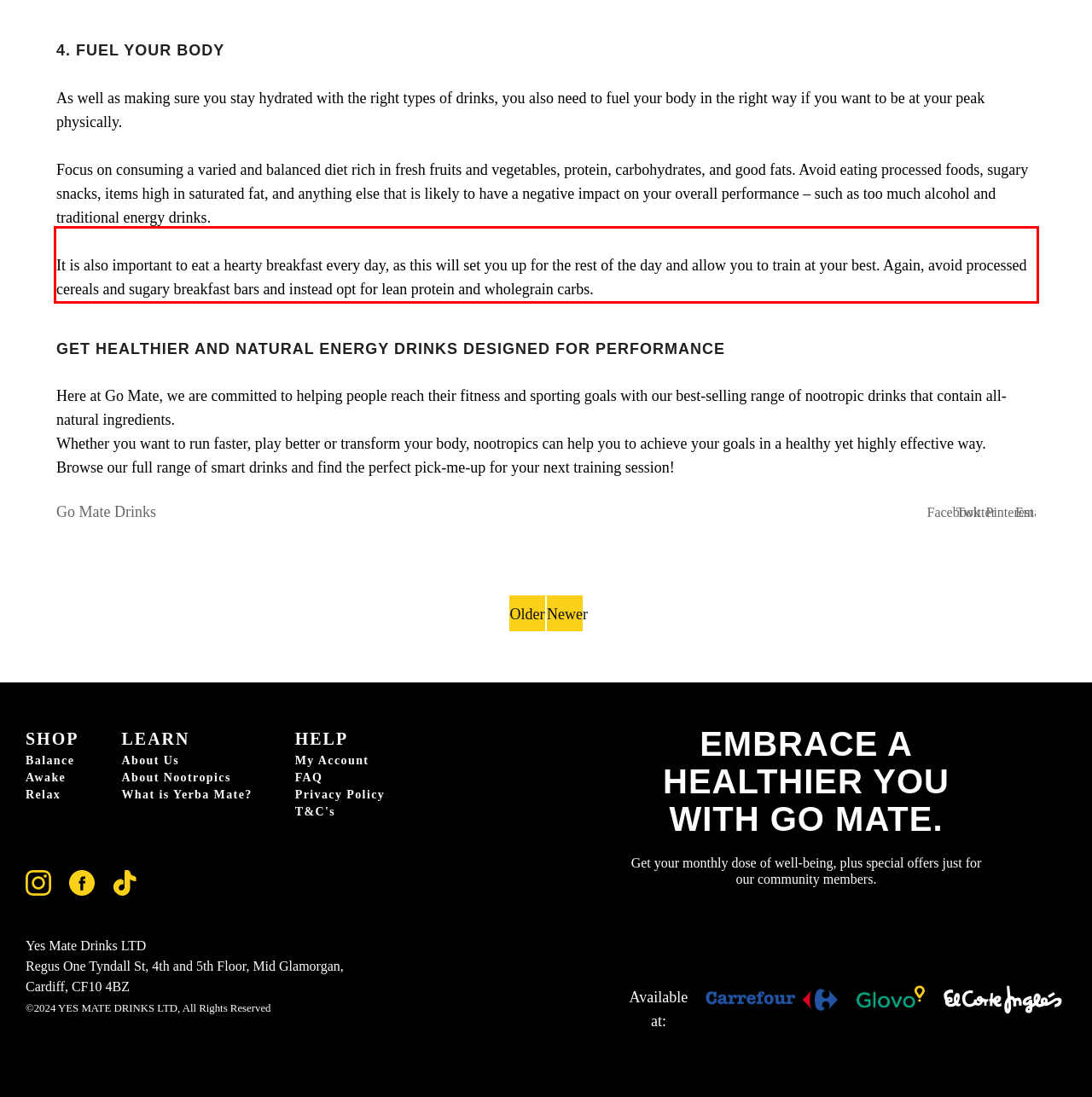Look at the screenshot of the webpage, locate the red rectangle bounding box, and generate the text content that it contains.

It is also important to eat a hearty breakfast every day, as this will set you up for the rest of the day and allow you to train at your best. Again, avoid processed cereals and sugary breakfast bars and instead opt for lean protein and wholegrain carbs.